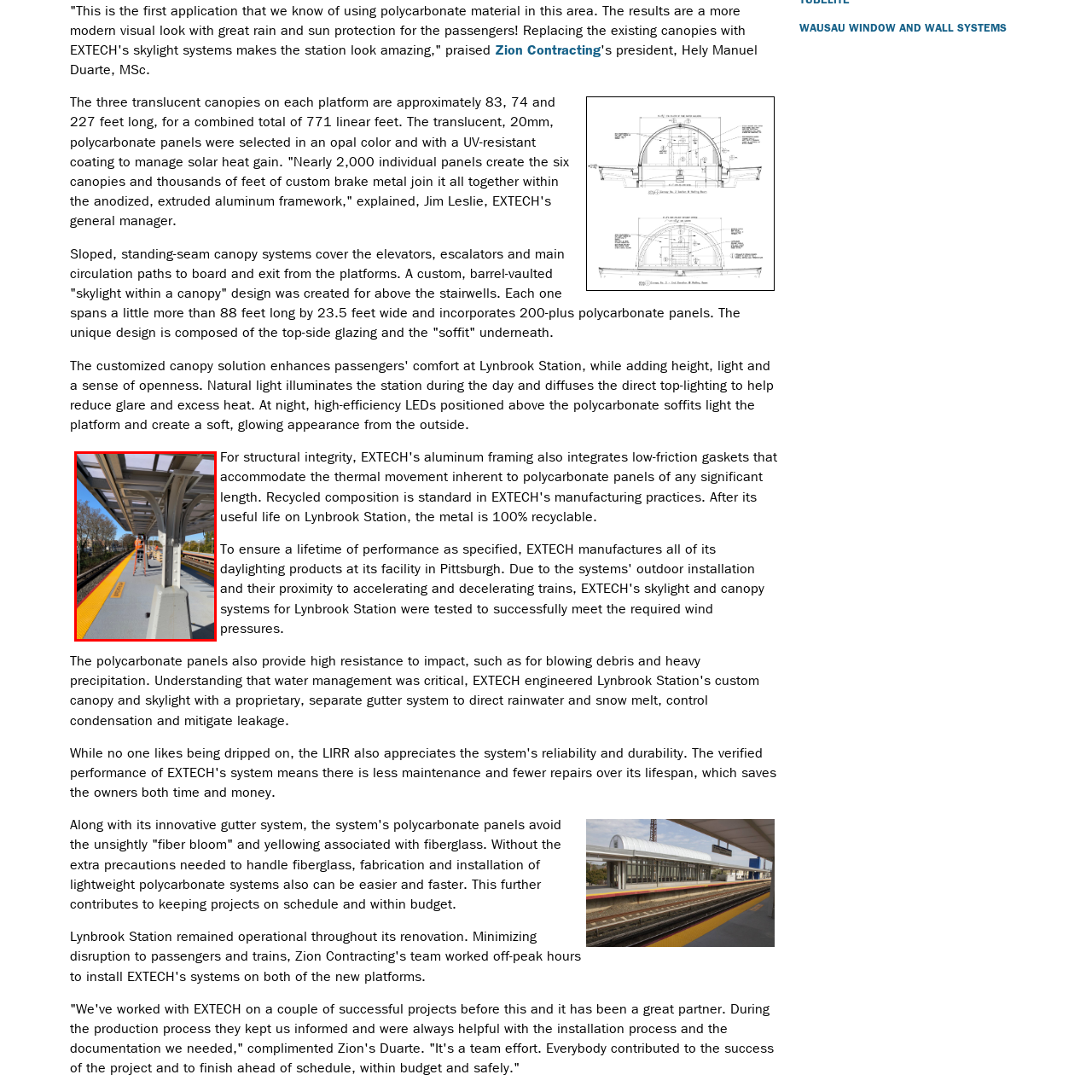What color is the tactile strip on the platform?
Look closely at the area highlighted by the red bounding box and give a detailed response to the question.

The platform surface is brightly colored, and upon closer inspection, it is clear that the tactile strip is yellow, which enhances safety for commuters by providing a clear visual cue.